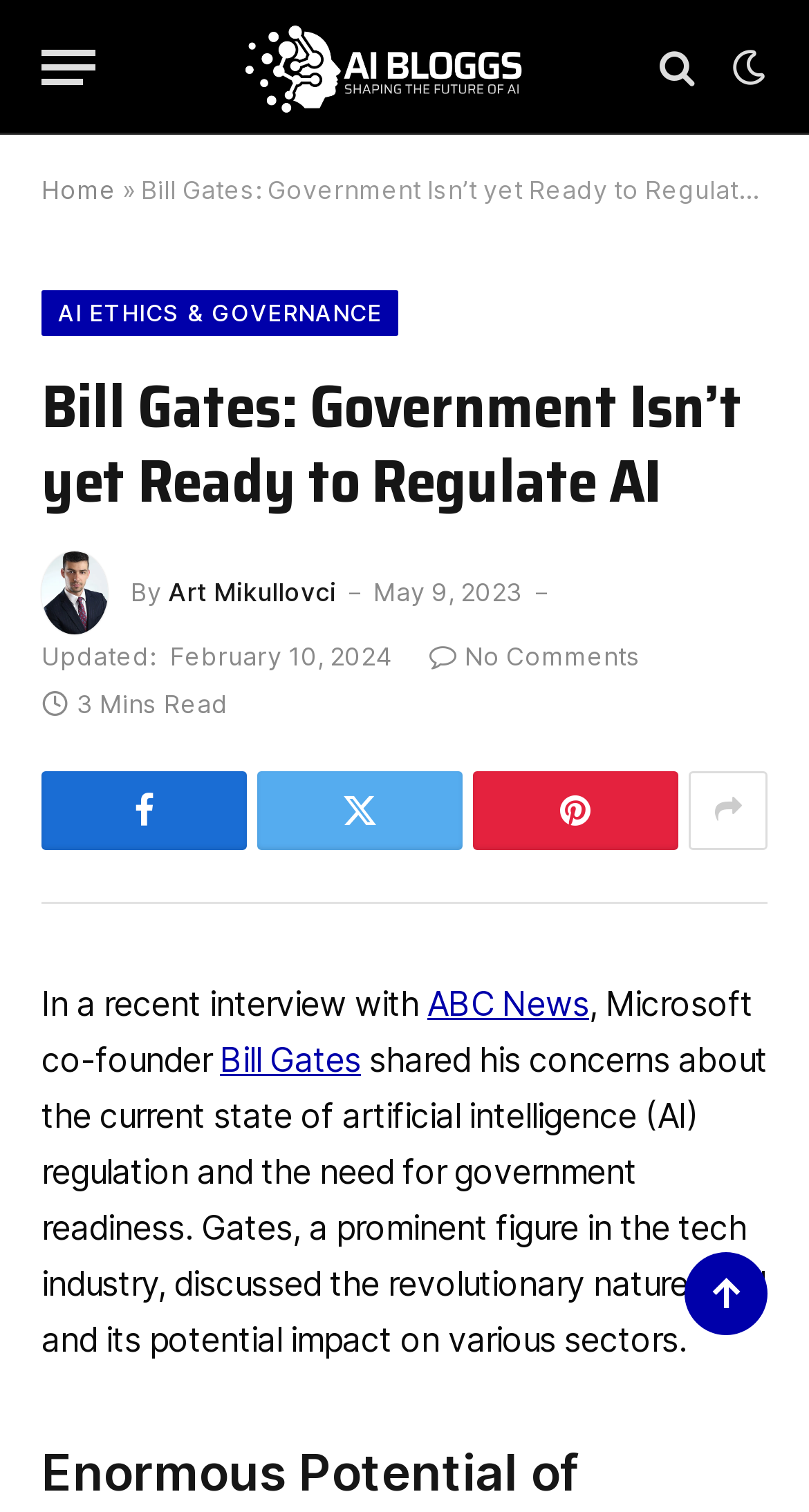Summarize the webpage with intricate details.

The webpage appears to be a blog post about Bill Gates' concerns on AI regulation. At the top left, there is a button labeled "Menu" and a link to "Ai Bloggs" with an accompanying image. To the right of these elements, there are several social media links and icons.

Below the top navigation bar, the title "Bill Gates: Government Isn’t yet Ready to Regulate AI" is prominently displayed. This title is also repeated as a heading further down the page.

On the left side of the page, there are links to "Home" and "AI ETHICS & GOVERNANCE". To the right of these links, the author's name "Art Mikullovci" is mentioned, along with the date "May 9, 2023" and an update date "February 10, 2024".

The main content of the page starts with a brief summary of the article, stating that Bill Gates shared his concerns about AI regulation in a recent interview with ABC News. The text then expands on Gates' views, discussing the revolutionary nature of AI and its potential impact on various sectors.

At the bottom of the page, there are links to share the article on social media, as well as a "Back to top" link.